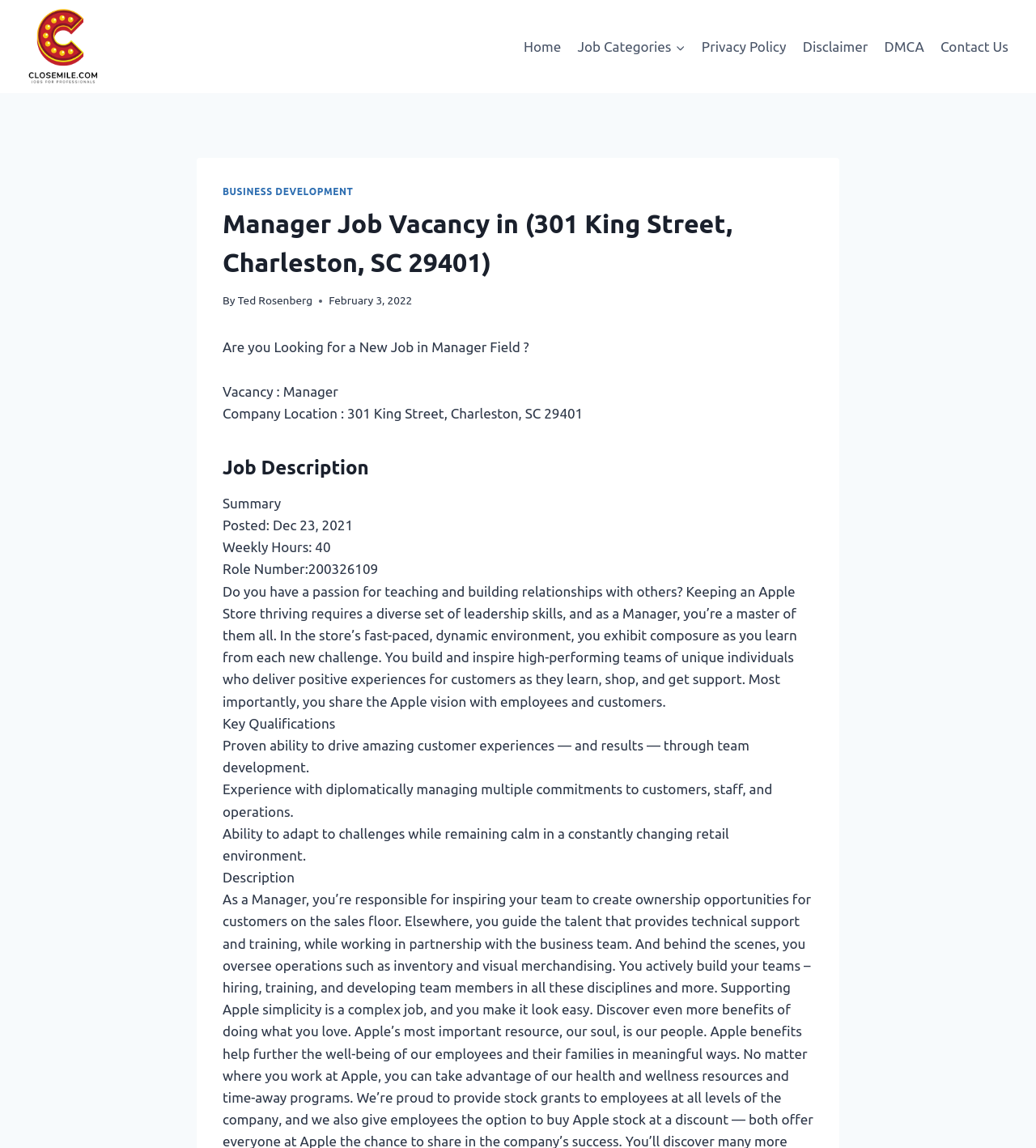Please respond to the question using a single word or phrase:
What is the job title of the vacancy?

Manager